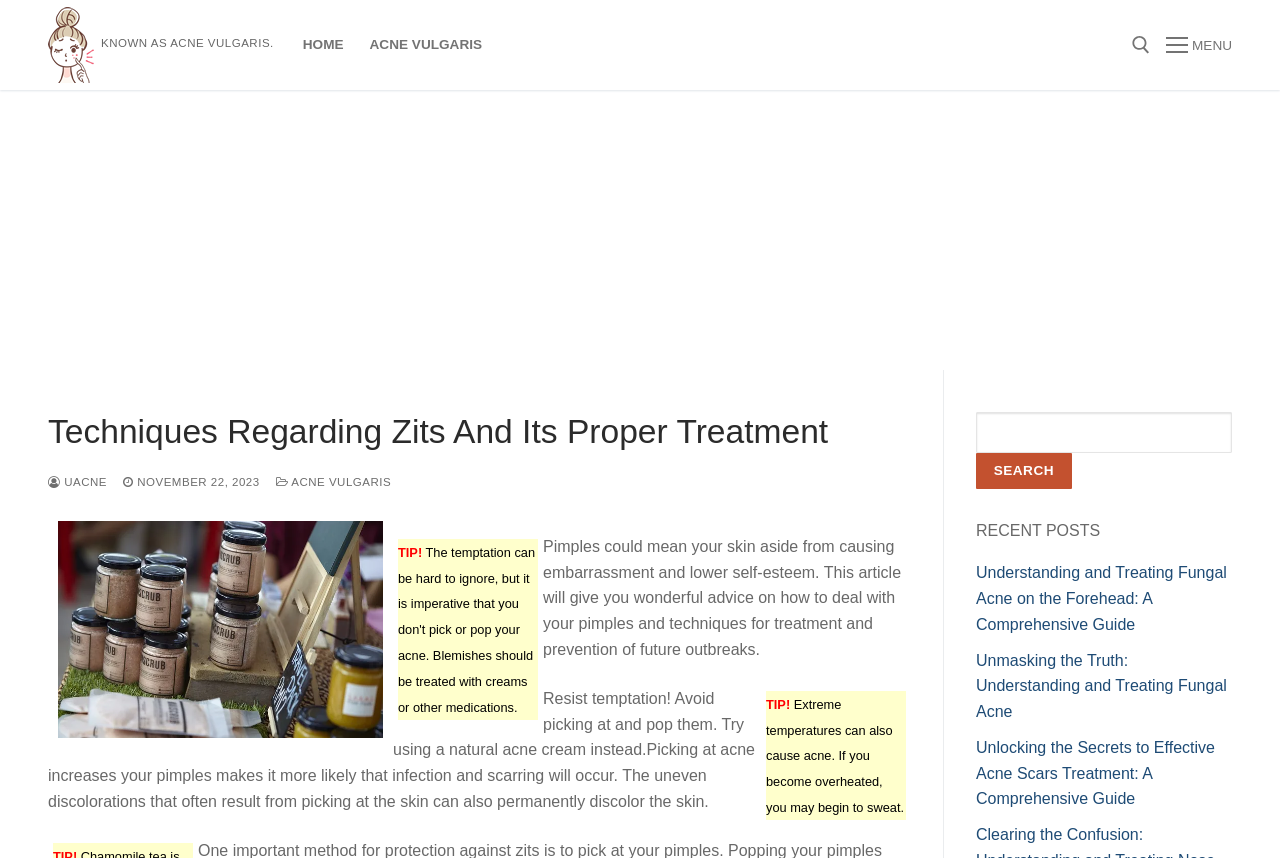Determine the bounding box coordinates of the target area to click to execute the following instruction: "Read the 'Designing for Inclusivity: Creating Accessible and Welcoming Elevator Experiences' article."

None